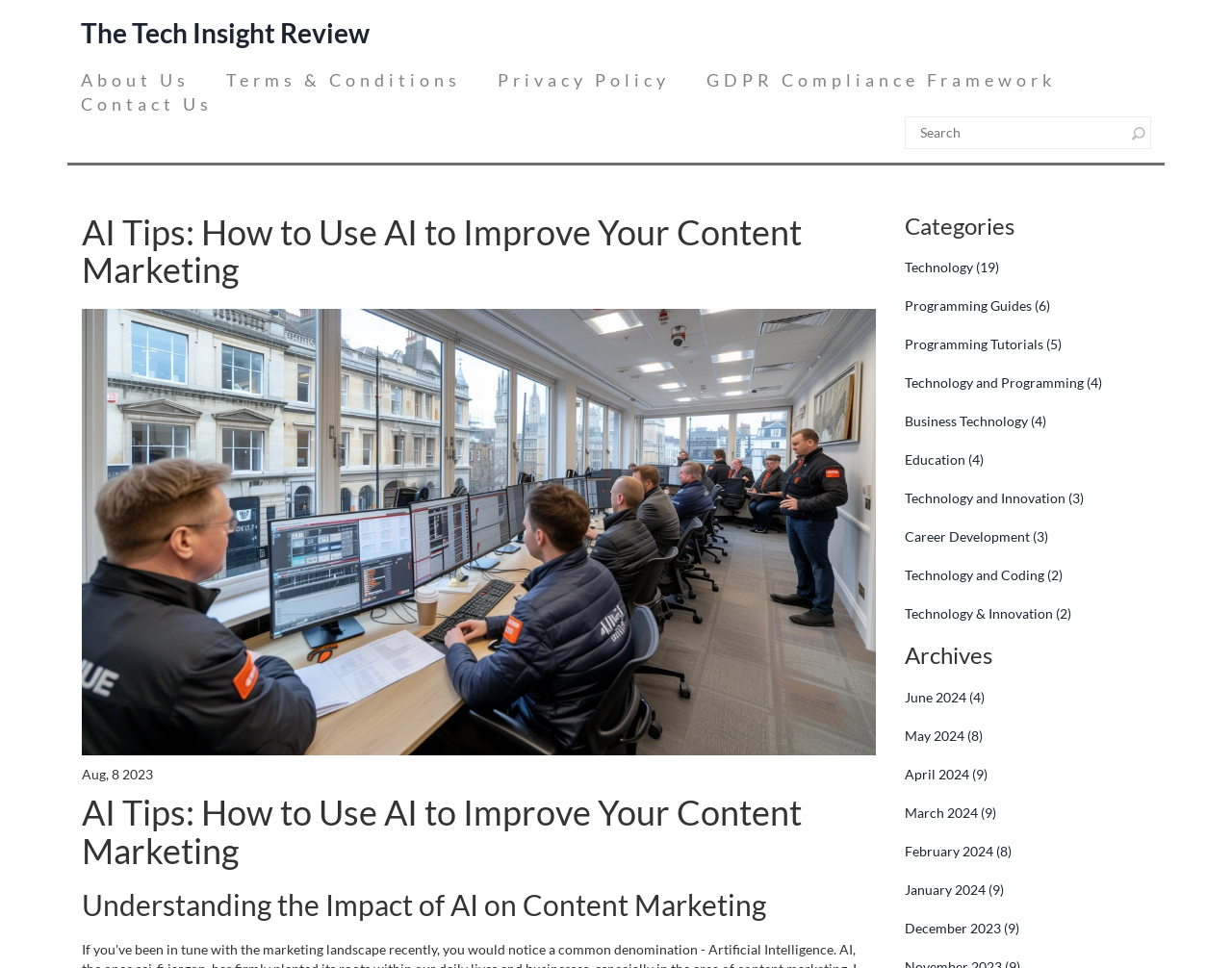Give a short answer using one word or phrase for the question:
How many archives are listed on the webpage?

6